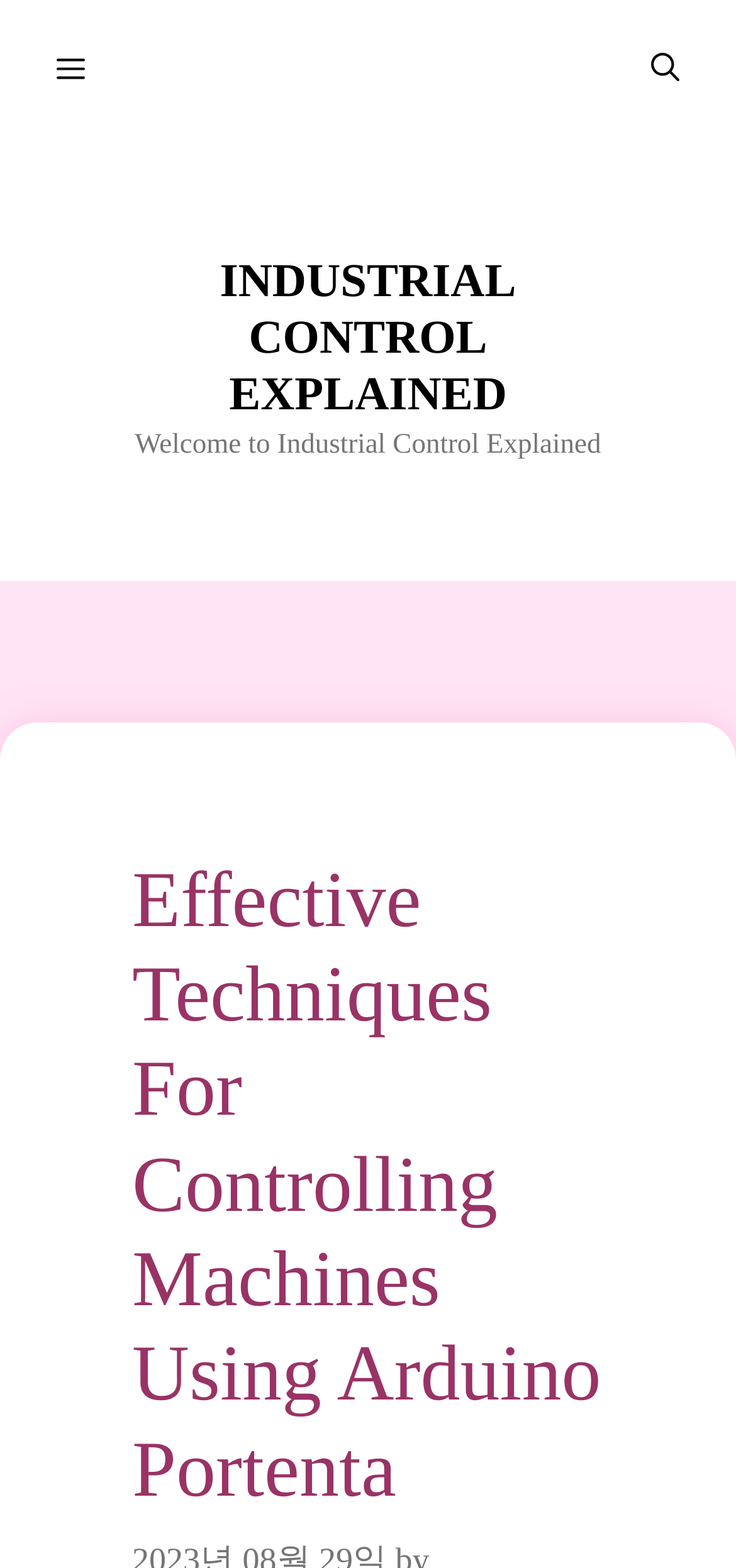Given the element description "Submit" in the screenshot, predict the bounding box coordinates of that UI element.

None